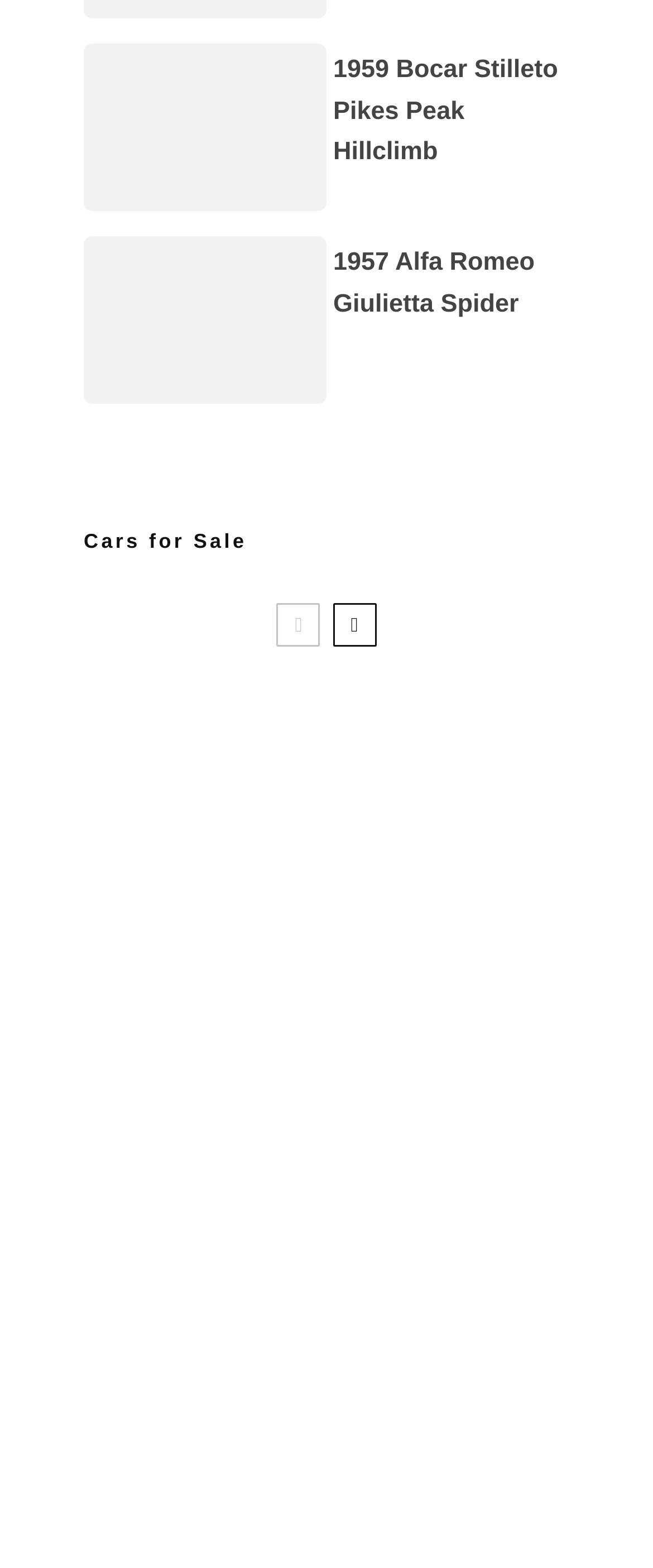Find the bounding box coordinates of the element you need to click on to perform this action: 'Explore 2004 Ferrari Enzo'. The coordinates should be represented by four float values between 0 and 1, in the format [left, top, right, bottom].

[0.179, 0.434, 0.821, 0.612]